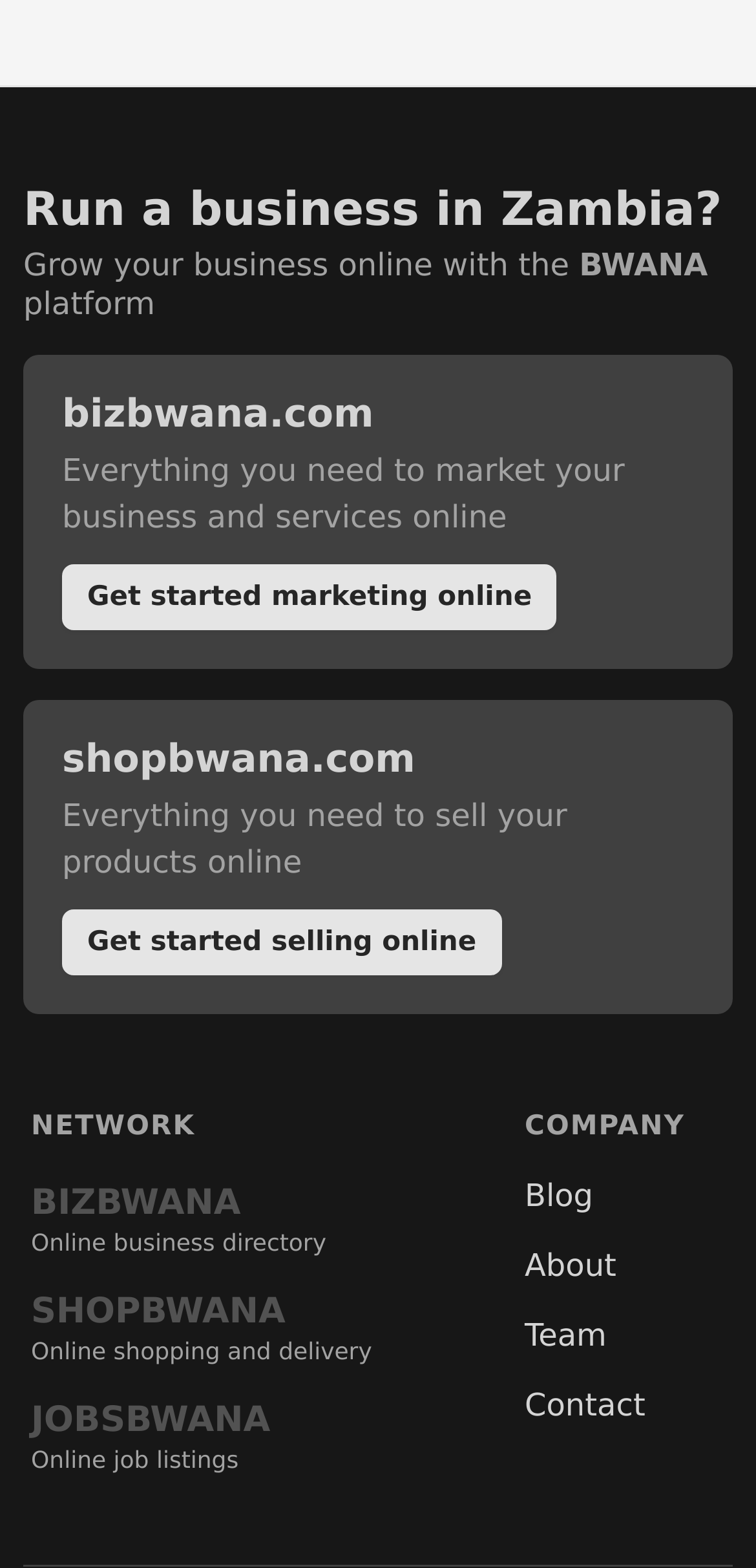Provide a brief response in the form of a single word or phrase:
What is the category of the 'NETWORK' section?

Business directory